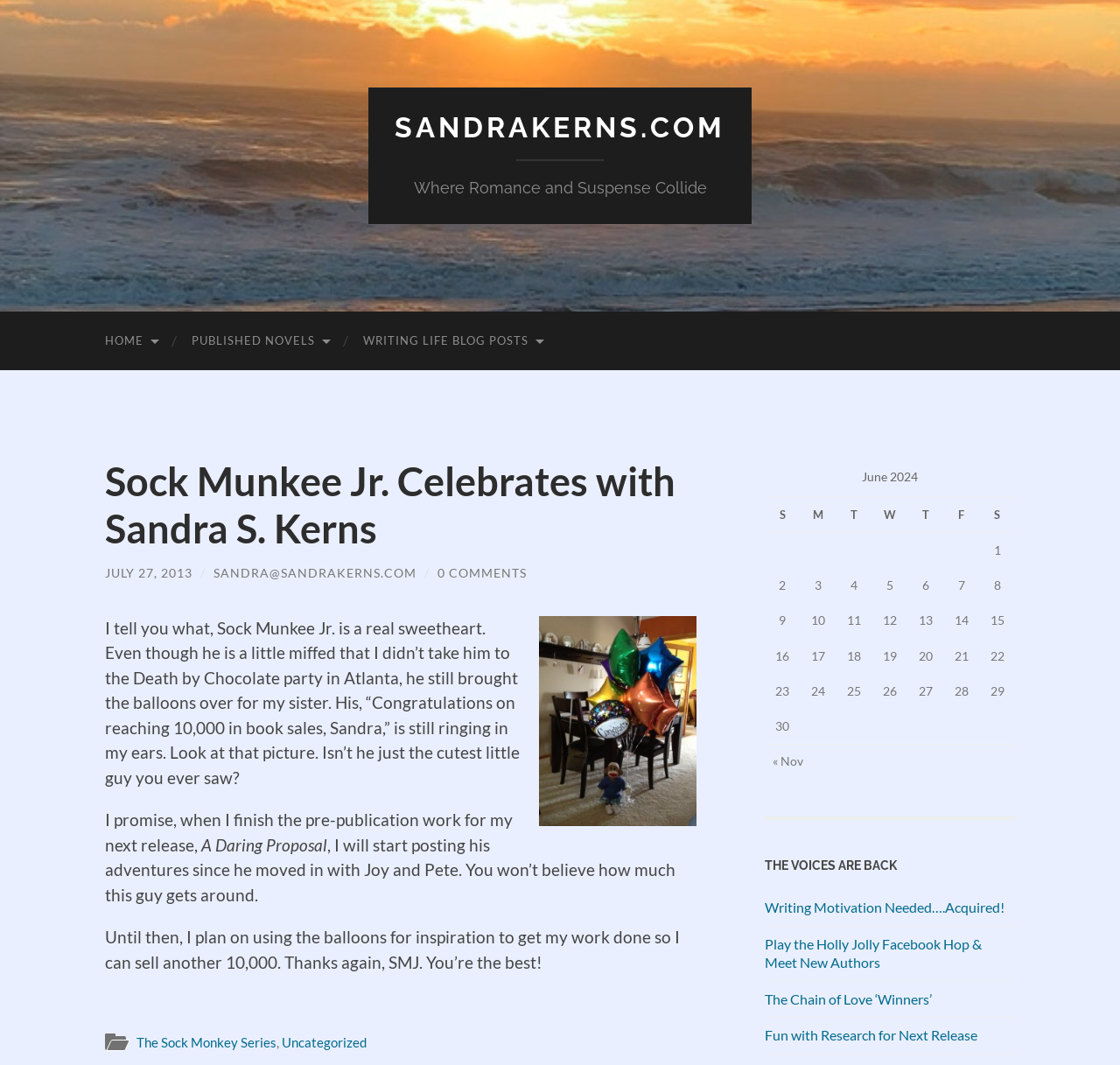Examine the image and give a thorough answer to the following question:
What is the name of the author?

I inferred the author's name from the link 'SANDRAKERNS.COM' at the top of the page, which suggests that the website belongs to Sandra S. Kerns. Additionally, the text 'Sock Munkee Jr. Celebrates with Sandra S. Kerns' in the heading further supports this conclusion.